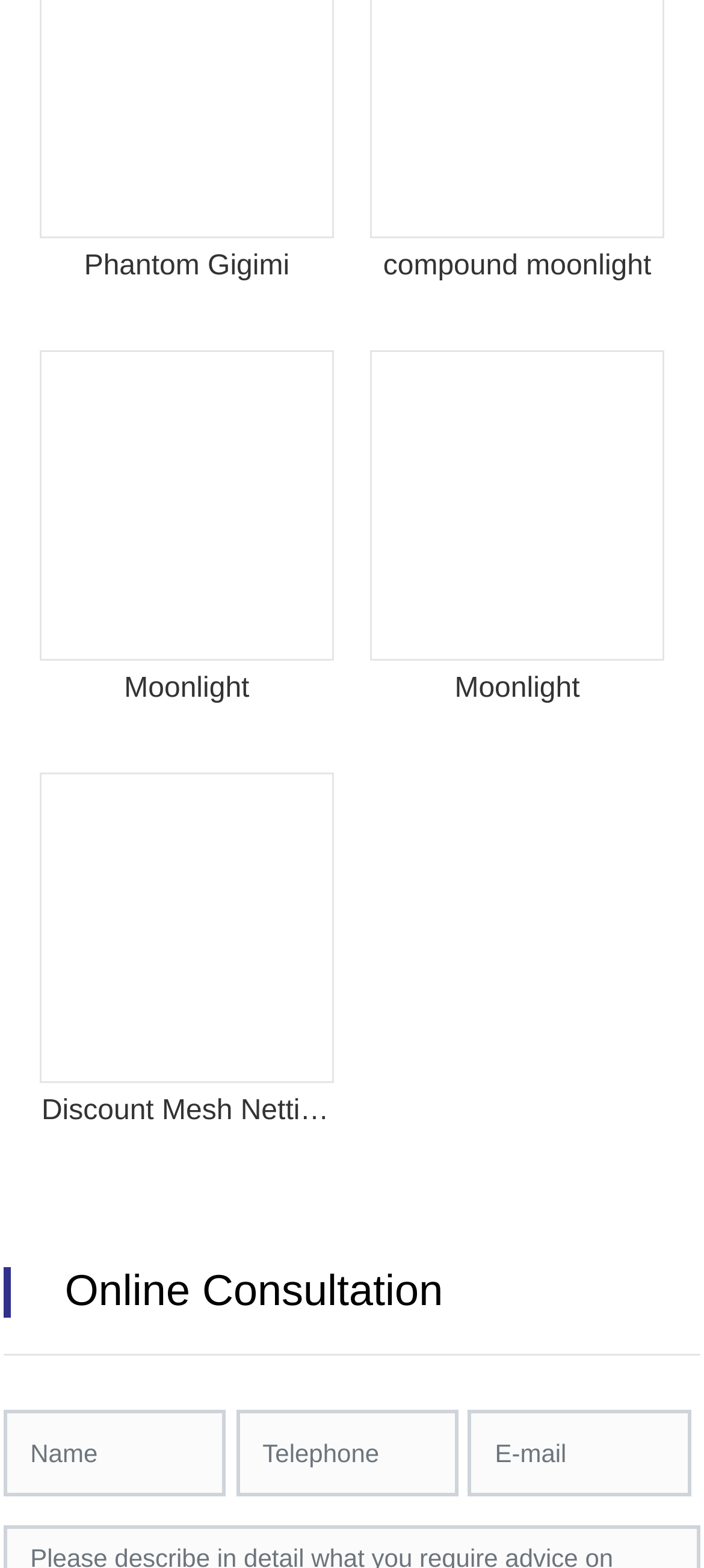Identify the bounding box coordinates of the clickable region to carry out the given instruction: "Go to Kristin Holt's home page".

None